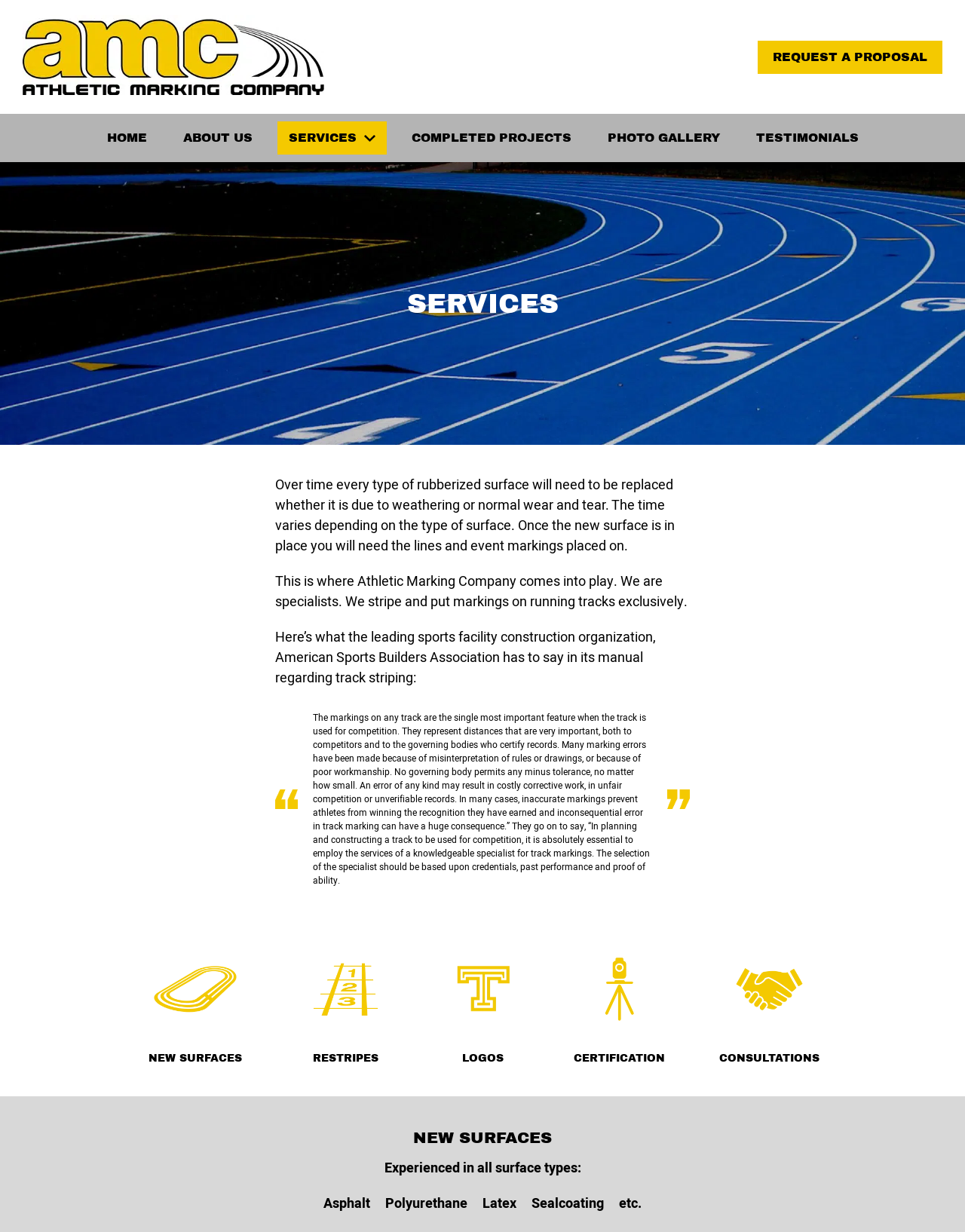Please identify the bounding box coordinates of where to click in order to follow the instruction: "Click on the 'CERTIFICATION' link".

[0.588, 0.769, 0.696, 0.865]